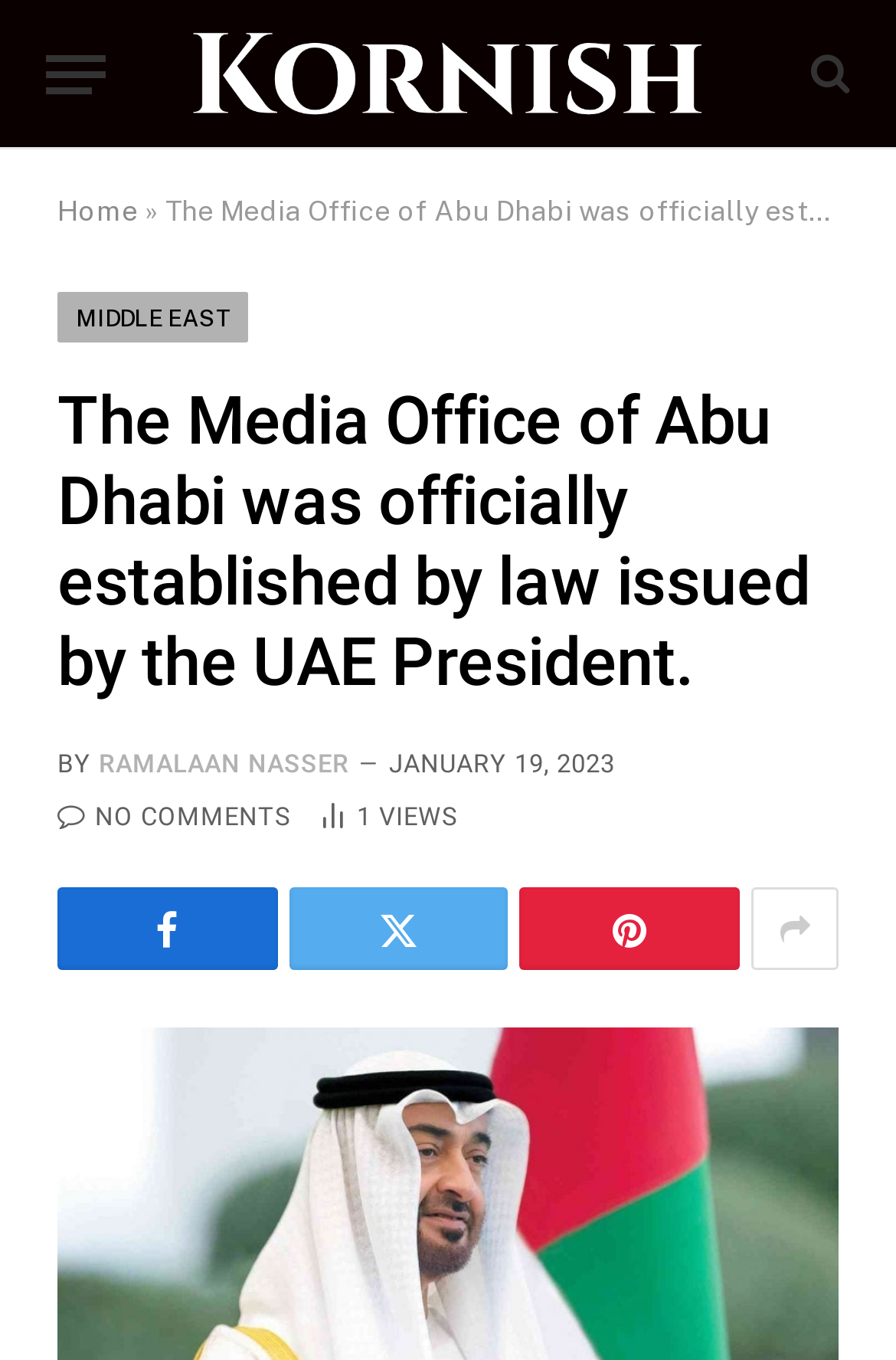What is the name of the president mentioned?
Based on the image, please offer an in-depth response to the question.

I found the answer by looking at the text content of the webpage, specifically the heading element that says 'The Media Office of Abu Dhabi was officially established by law issued by the UAE President.' and then looking for the name of the president mentioned in the same context.